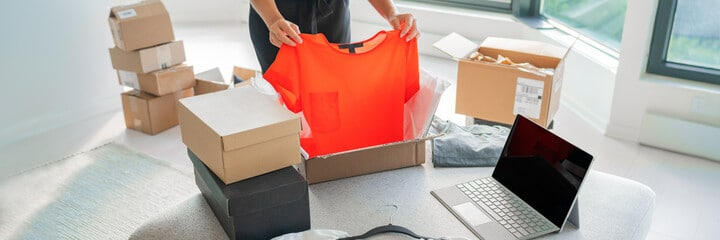Explain what is happening in the image with as much detail as possible.

In a bright, modern workspace filled with natural light, a person is seen preparing for an order fulfillment task, showcasing a vibrant orange t-shirt being held above a cardboard box lined with packing material. Around them are several packages stacked neatly on the floor, suggesting an industrious atmosphere of custom packaging. Nearby, a laptop rests on a table, indicating that this may be part of an online retail operation, specifically tailored for custom t-shirt packaging. This image captures the essence of entrepreneurship in the fashion industry, highlighting the importance of eye-catching packaging for successful business operations.